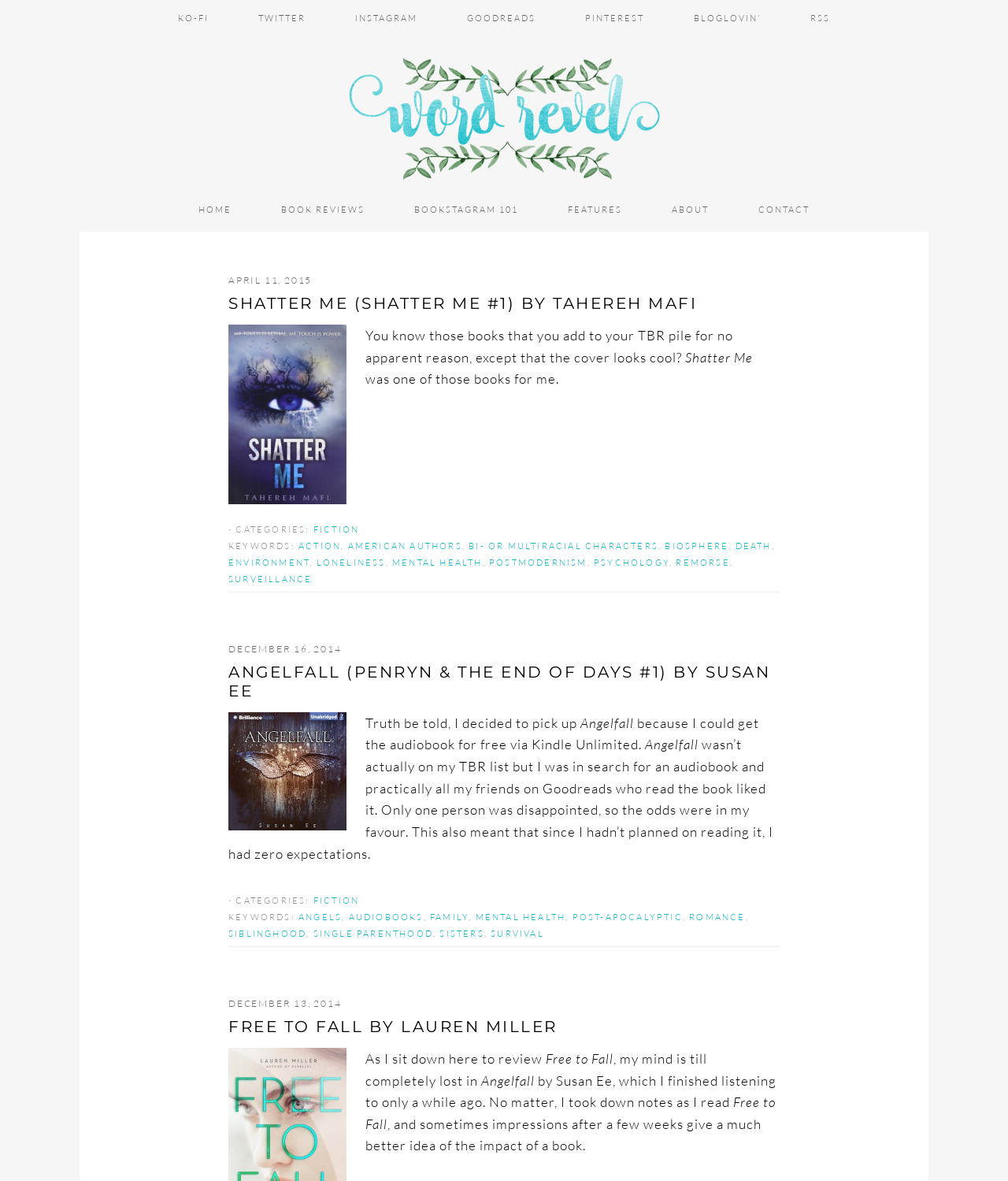Using details from the image, please answer the following question comprehensively:
What is the category of the book 'ANGELFALL'?

In the second article, the book 'ANGELFALL' is categorized under 'FICTION', which can be found in the footer of the article under the 'CATEGORIES' section.